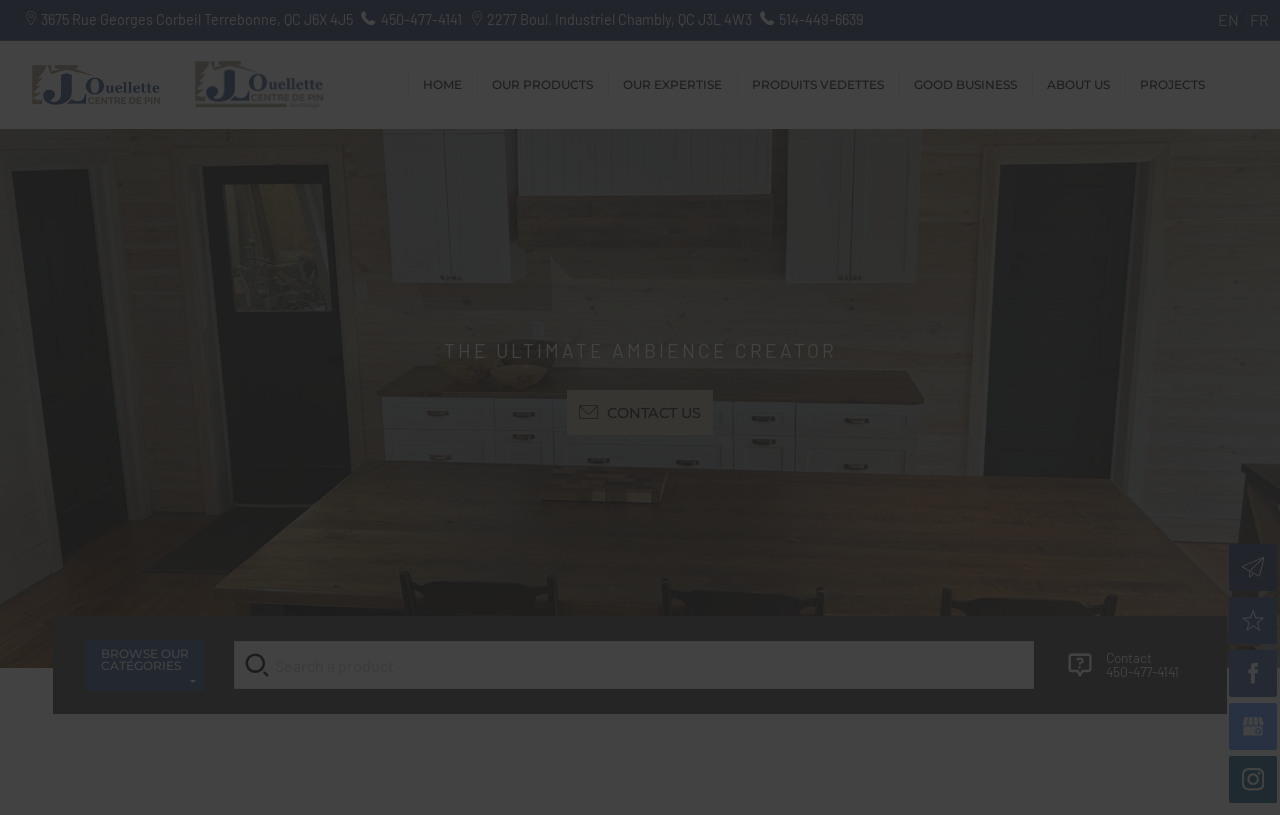Please answer the following question using a single word or phrase: 
What is the phone number of the Chambly location?

514-449-6639